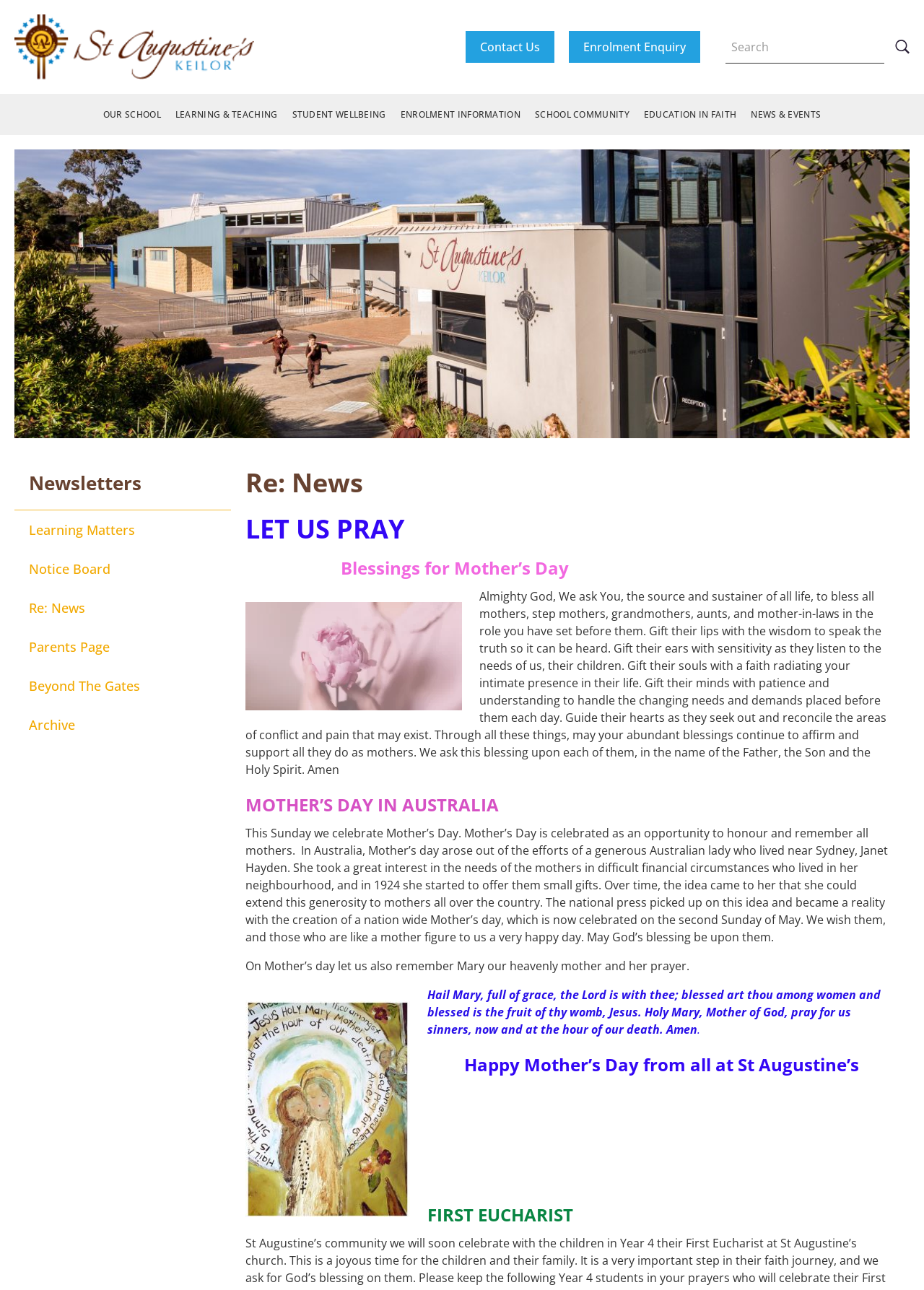Identify the bounding box coordinates for the region of the element that should be clicked to carry out the instruction: "Read Newsletters". The bounding box coordinates should be four float numbers between 0 and 1, i.e., [left, top, right, bottom].

[0.031, 0.365, 0.234, 0.384]